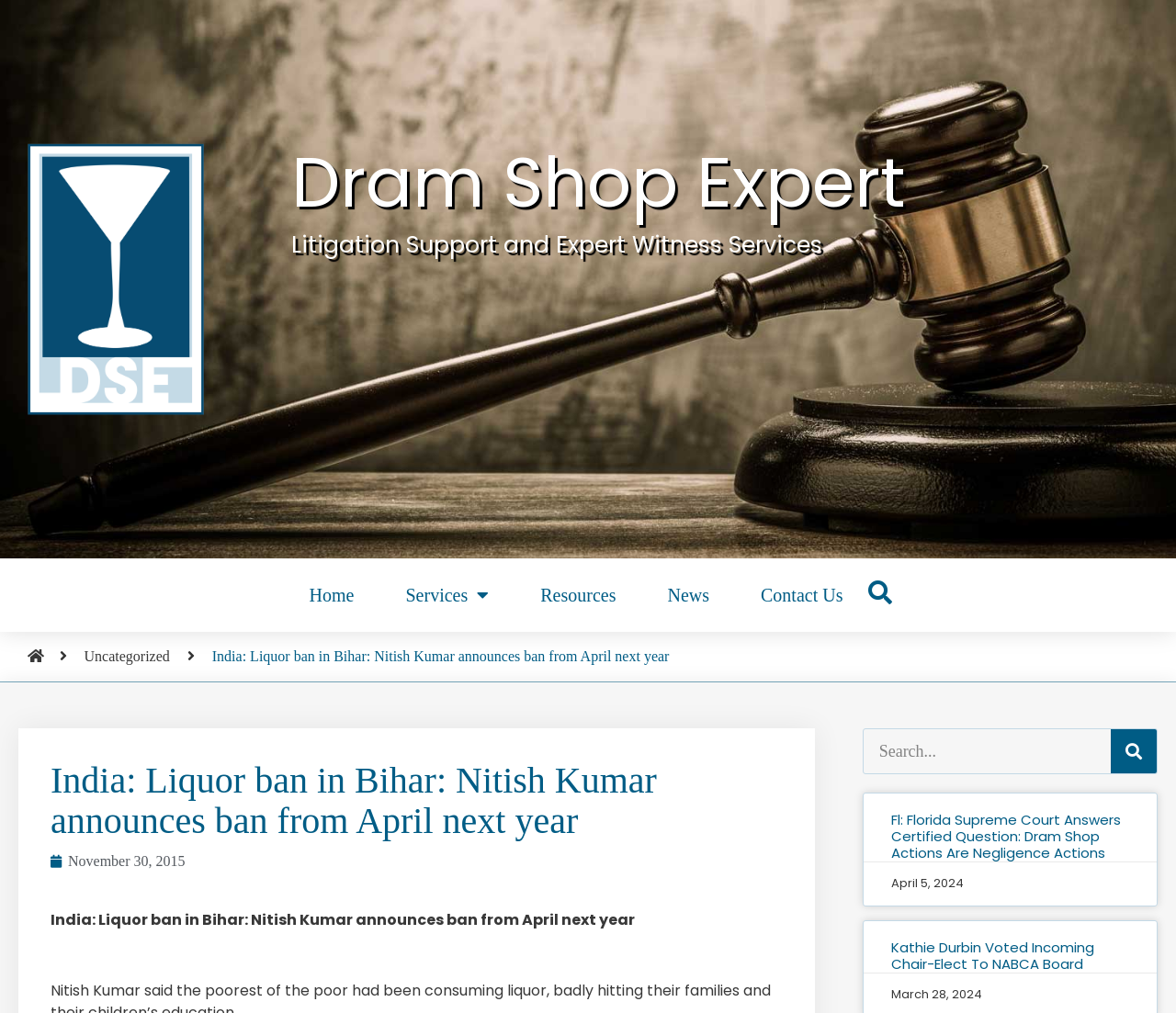Locate the bounding box coordinates of the element that should be clicked to execute the following instruction: "Search for a term".

[0.734, 0.72, 0.945, 0.763]